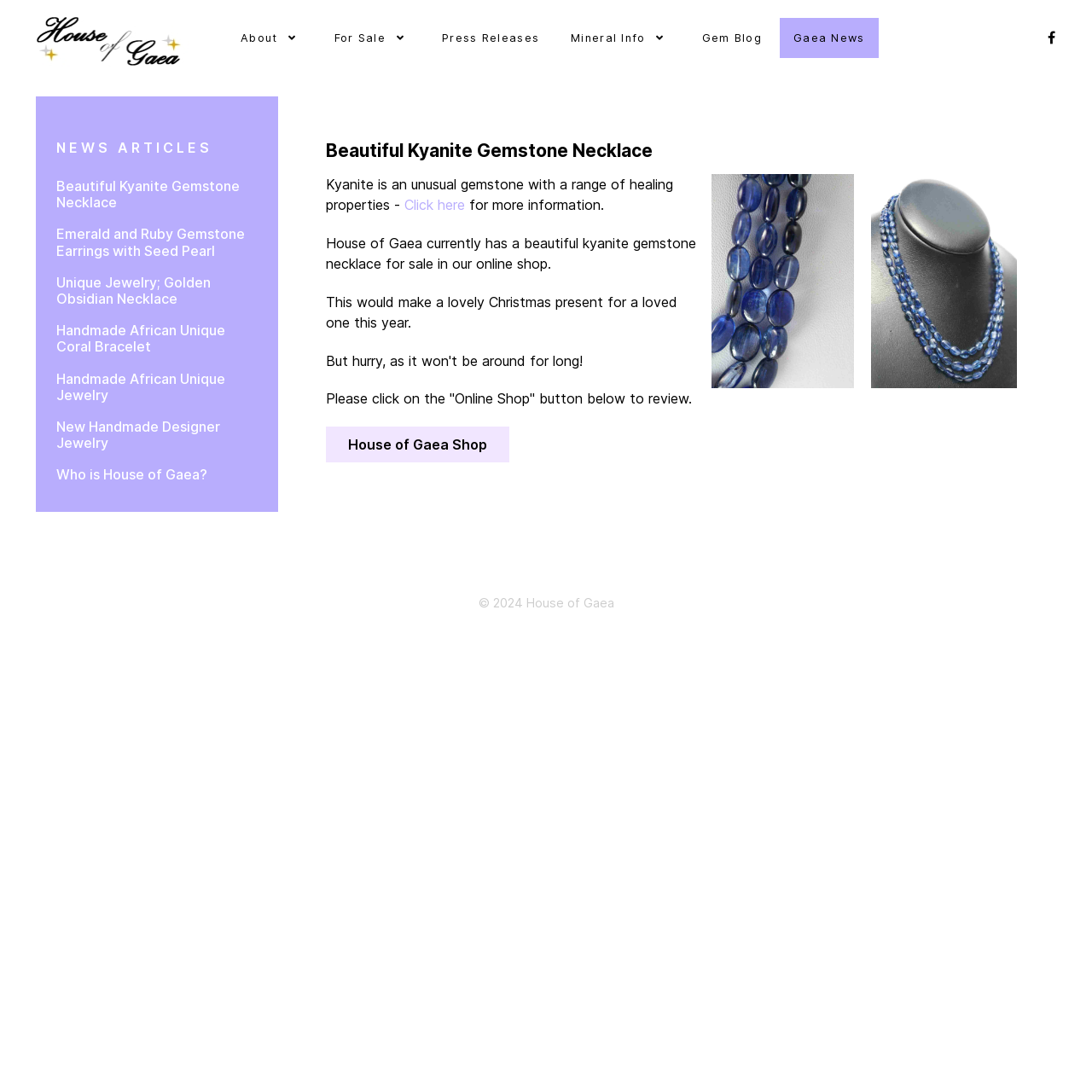Construct a comprehensive description capturing every detail on the webpage.

The webpage is about House of Gaea, a specialist in manufacturing bespoke and unique faceted gemstones and handmade gifts. At the top left, there is a link to the "House Of Gaea" homepage. Next to it, there are several navigation links, including "About", "For Sale", "Press Releases", "Mineral Info", "Gem Blog", "Gaea News", and a search icon.

Below the navigation links, there is a heading "NEWS ARTICLES" followed by a list of news articles, each with a heading and a link to the article. The articles include "Beautiful Kyanite Gemstone Necklace", "Emerald and Ruby Gemstone Earrings with Seed Pearl", "Unique Jewelry; Golden Obsidian Necklace", and several others.

To the right of the news articles, there is a main content section. At the top, there is a heading "Beautiful Kyanite Gemstone Necklace" followed by two images of the necklace. Below the images, there is a paragraph of text describing the kyanite gemstone and its healing properties. There is also a link to click for more information. Further down, there is another paragraph describing the necklace as a lovely Christmas present, and a link to the "House of Gaea Shop" to review.

At the bottom of the page, there is a footer section with a copyright notice "© 2024 House of Gaea".